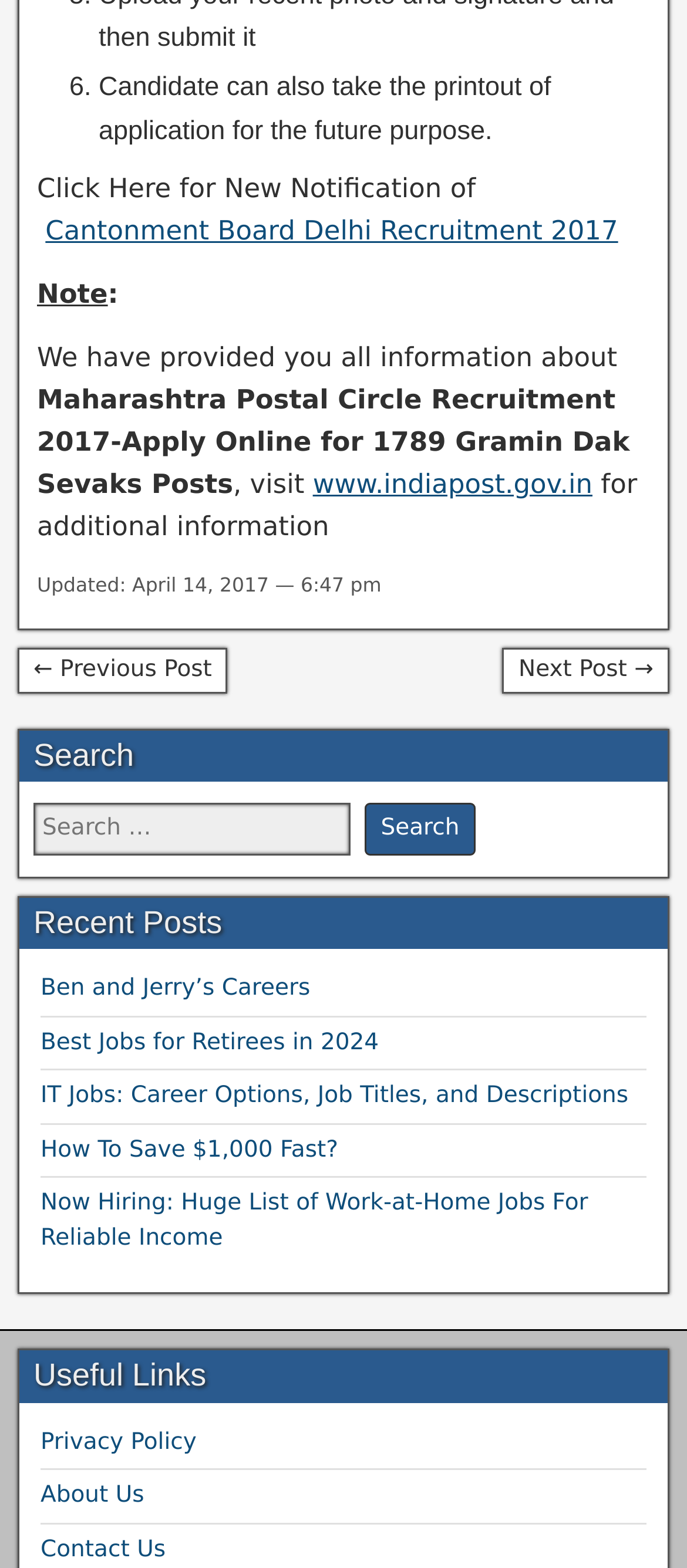Please specify the bounding box coordinates in the format (top-left x, top-left y, bottom-right x, bottom-right y), with all values as floating point numbers between 0 and 1. Identify the bounding box of the UI element described by: BACK TO TOP

None